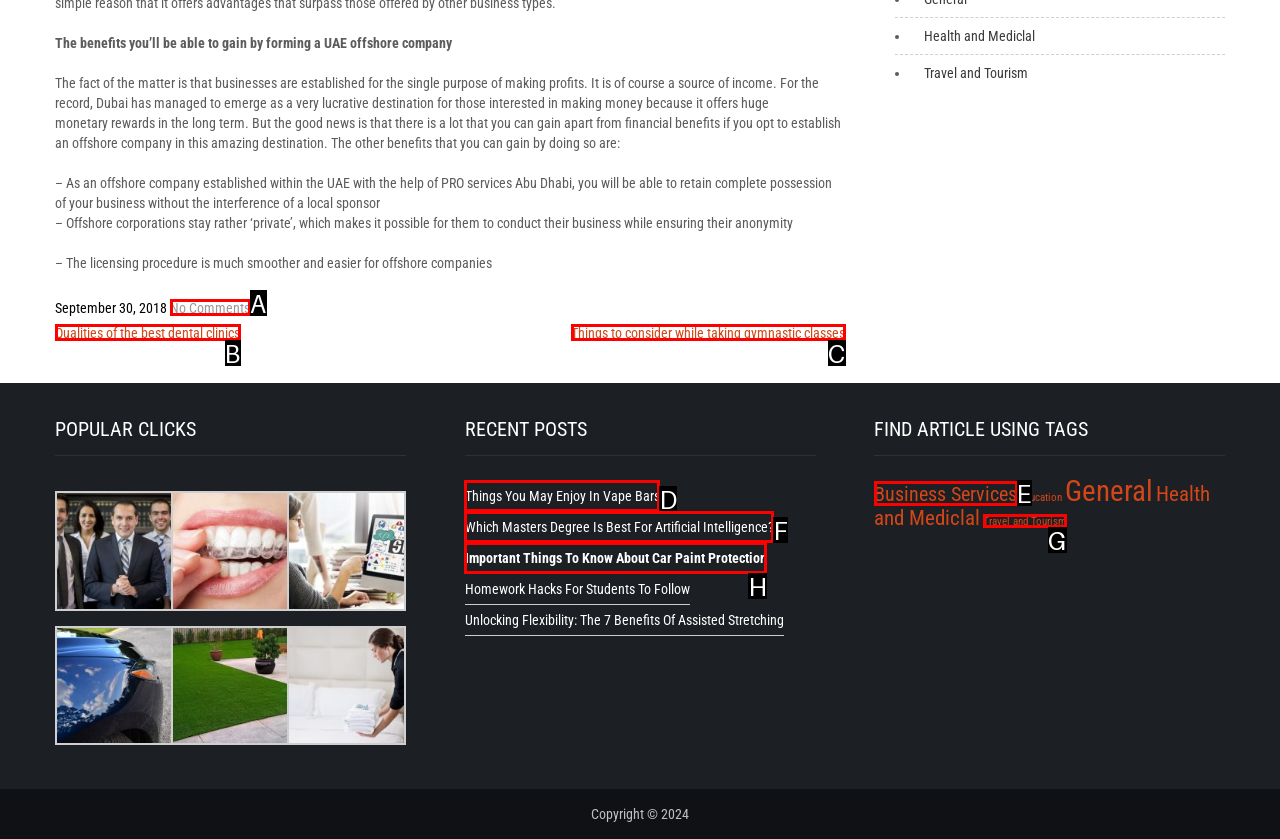Find the option that matches this description: Travel and Tourism
Provide the corresponding letter directly.

G